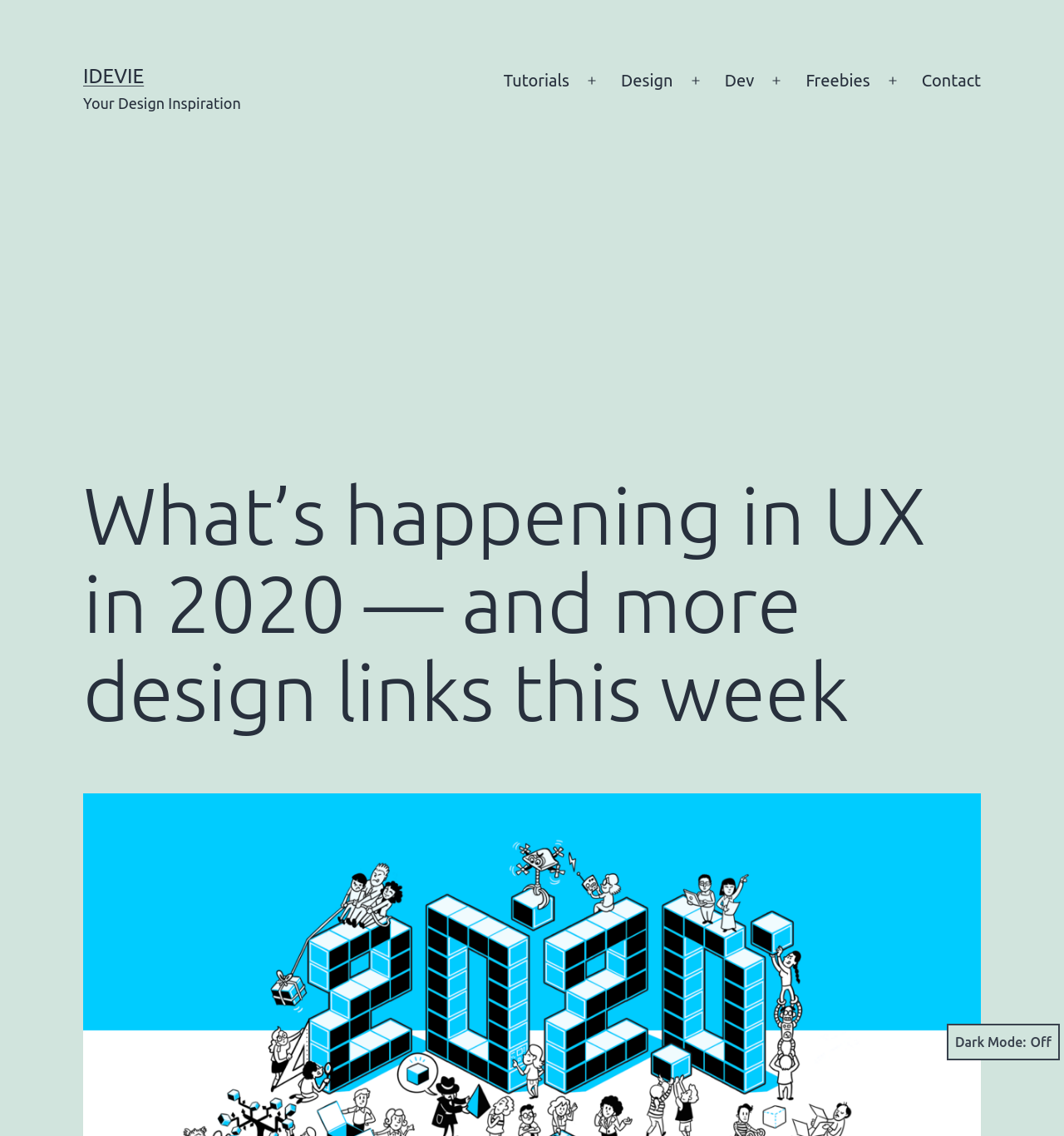Determine the bounding box coordinates for the UI element with the following description: "Open menu". The coordinates should be four float numbers between 0 and 1, represented as [left, top, right, bottom].

[0.822, 0.053, 0.856, 0.09]